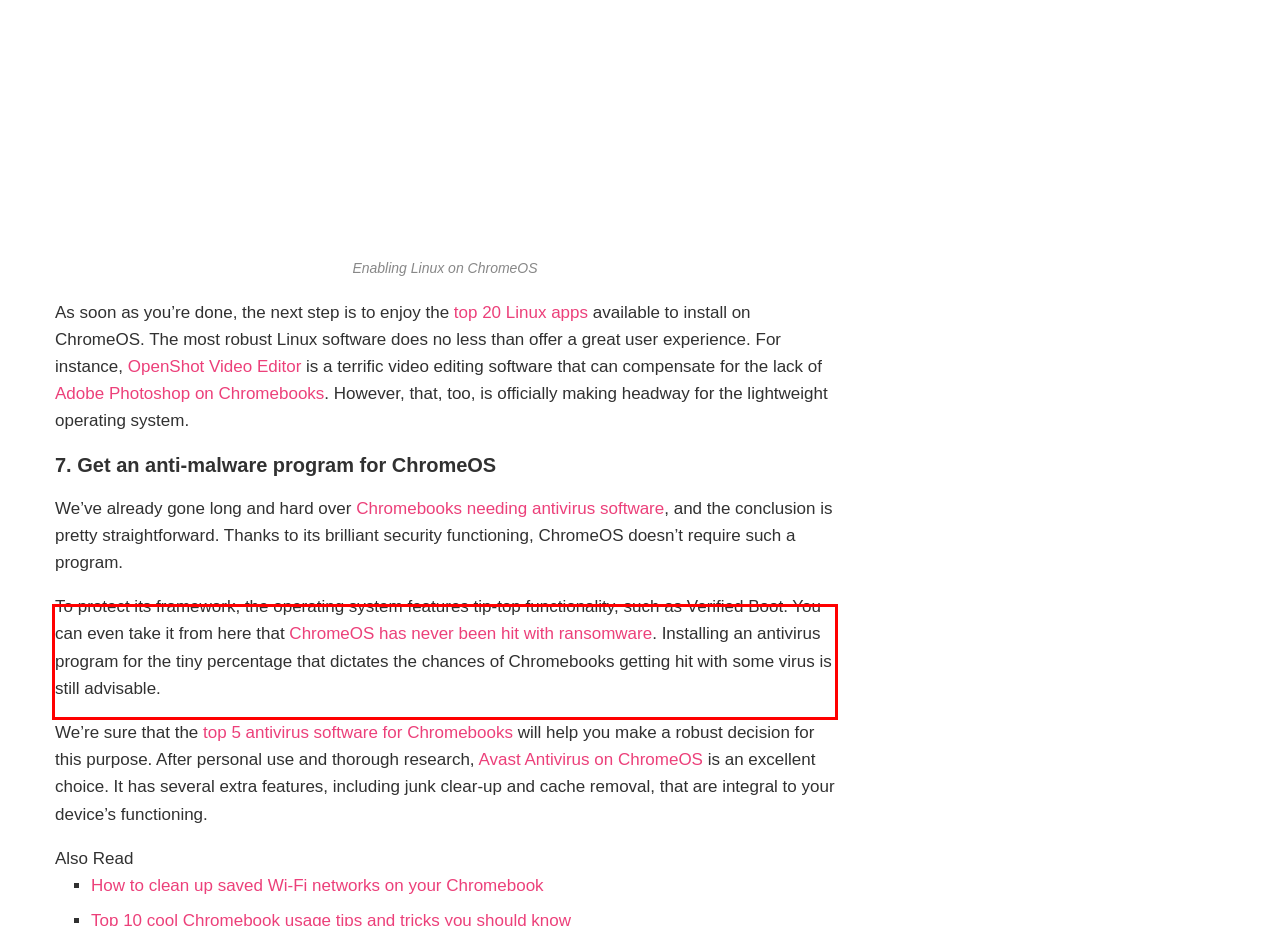Analyze the screenshot of the webpage and extract the text from the UI element that is inside the red bounding box.

To protect its framework, the operating system features tip-top functionality, such as Verified Boot. You can even take it from here that ChromeOS has never been hit with ransomware. Installing an antivirus program for the tiny percentage that dictates the chances of Chromebooks getting hit with some virus is still advisable.